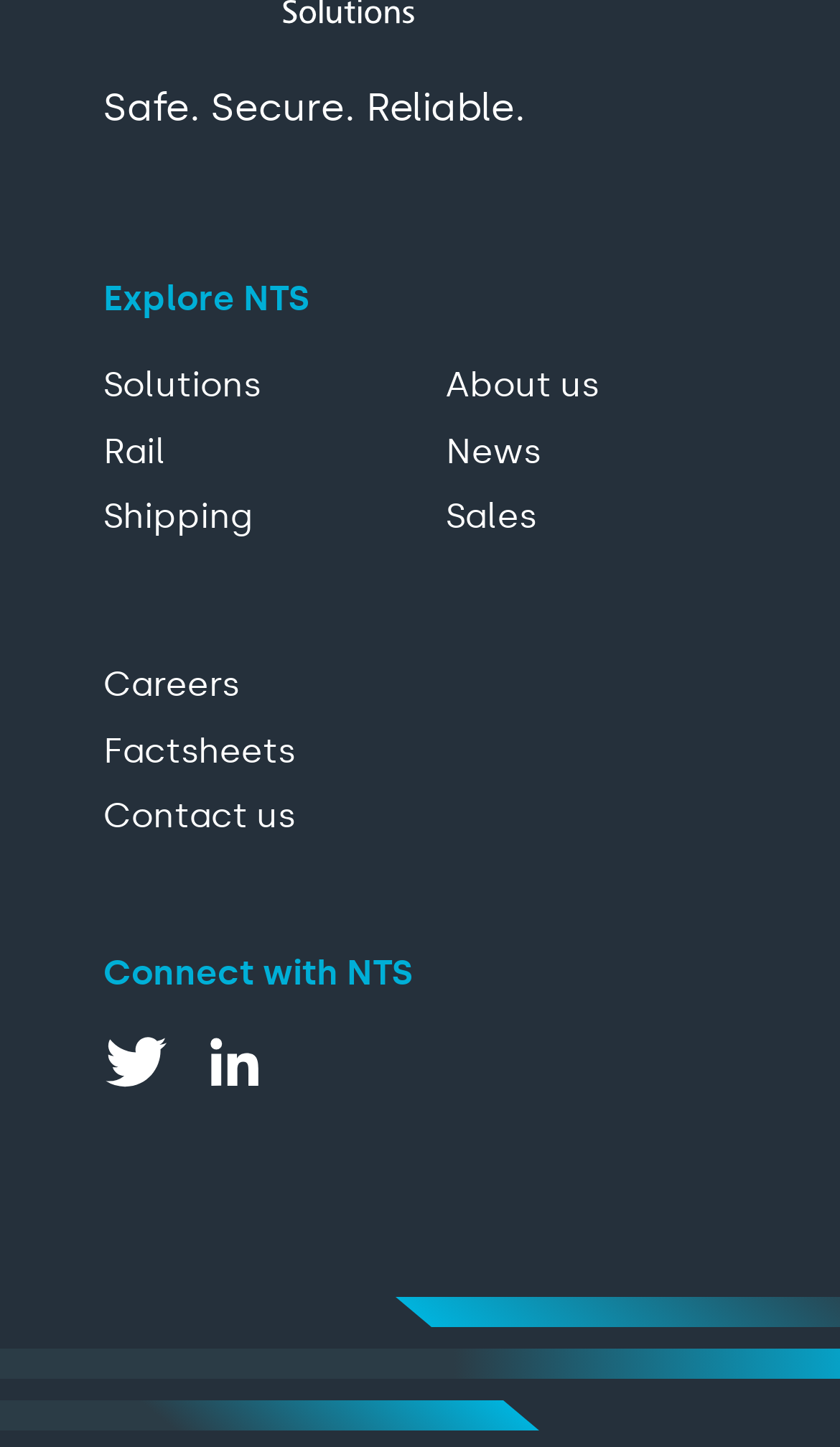Answer briefly with one word or phrase:
How many links are there in the top section?

8